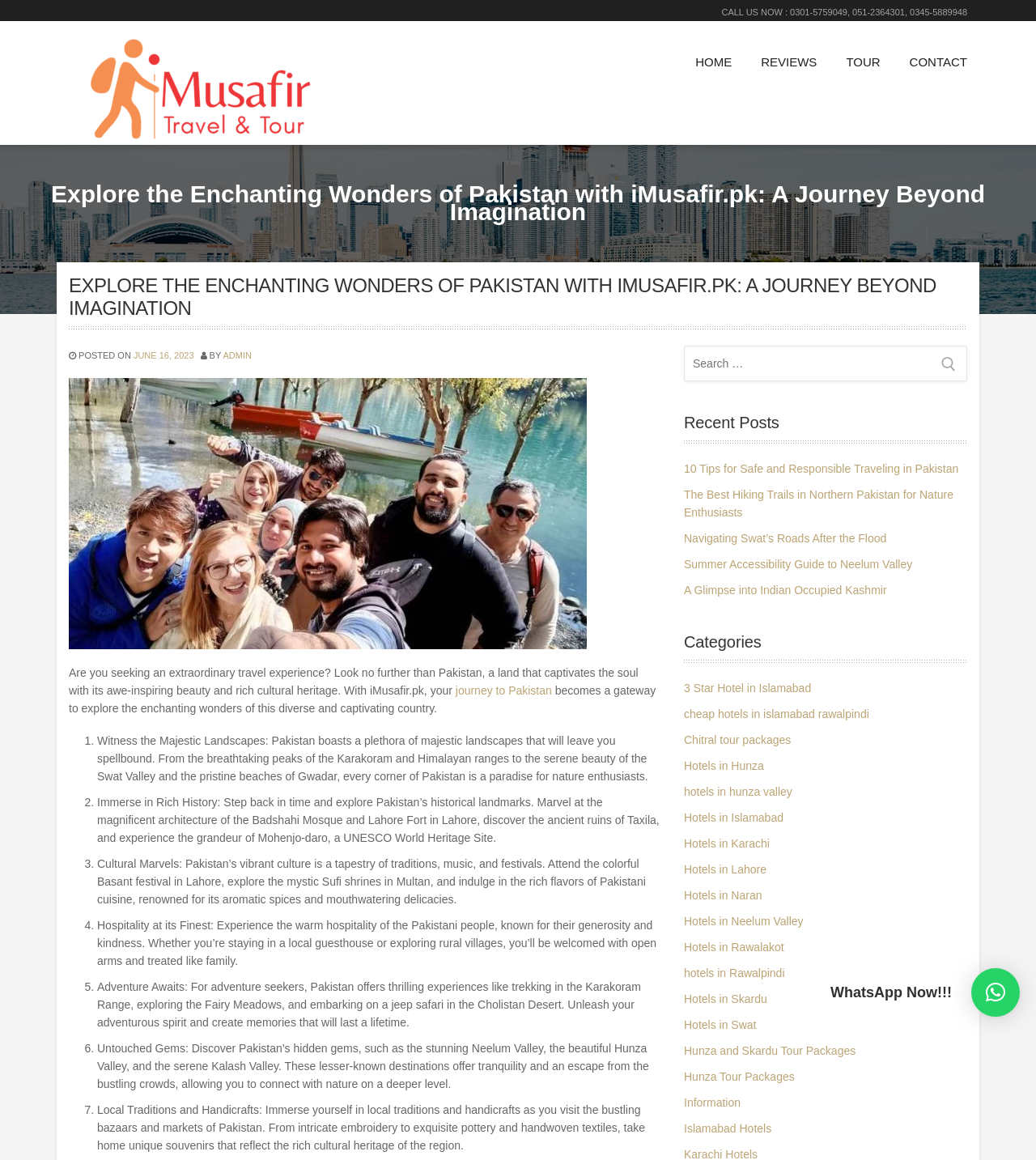Using the given description, provide the bounding box coordinates formatted as (top-left x, top-left y, bottom-right x, bottom-right y), with all values being floating point numbers between 0 and 1. Description: Contact

[0.864, 0.018, 0.934, 0.089]